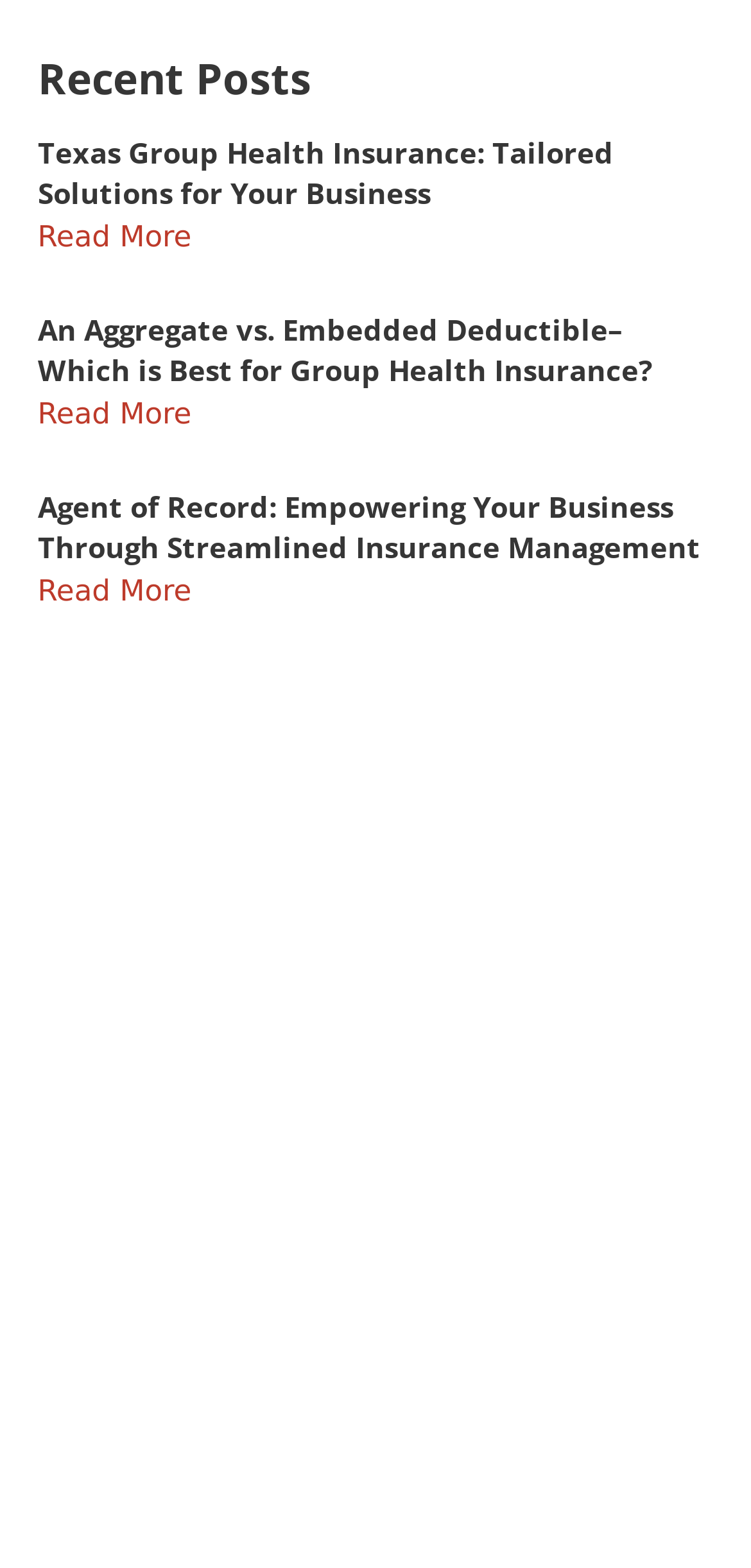Please find the bounding box coordinates for the clickable element needed to perform this instruction: "Send a secure message".

[0.05, 0.944, 0.292, 0.975]